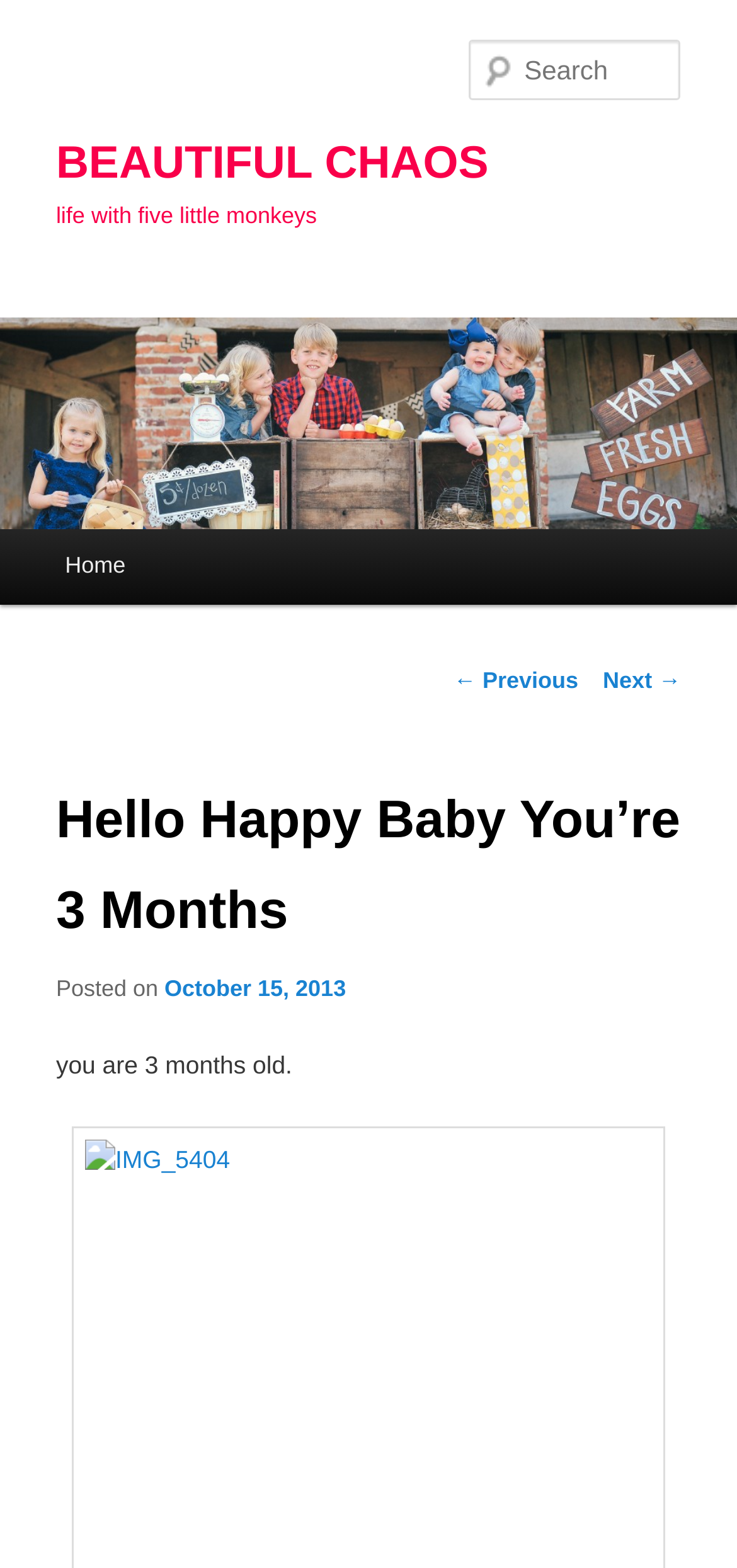Carefully observe the image and respond to the question with a detailed answer:
What is the age of the baby?

The age of the baby can be found in the heading element with the text 'Hello Happy Baby You’re 3 Months' and also in the static text element with the text 'you are 3 months old'.